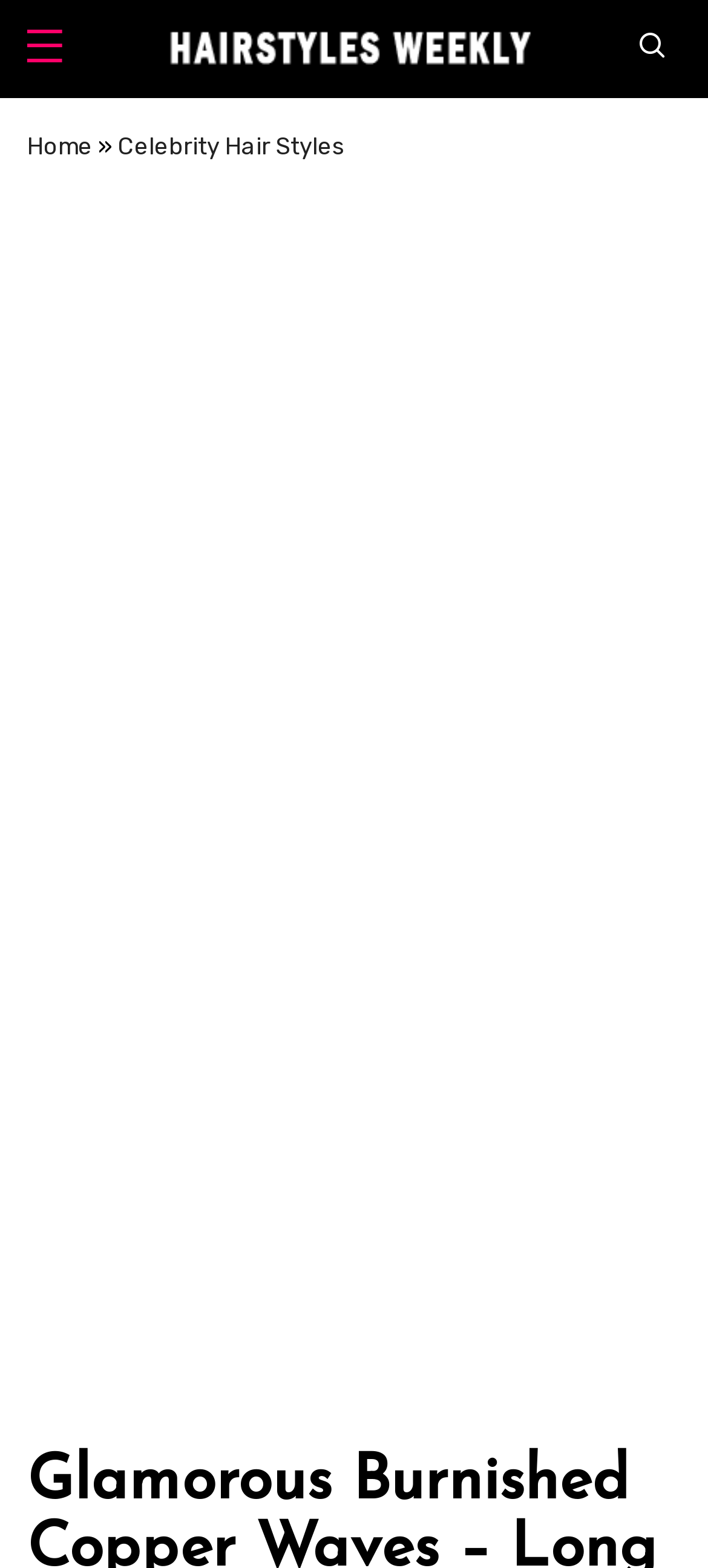With reference to the screenshot, provide a detailed response to the question below:
Is there a search function on the webpage?

Yes, there is a search function on the webpage, which is a link element located at the top right corner of the webpage, with a bounding box of [0.903, 0.014, 0.962, 0.049].